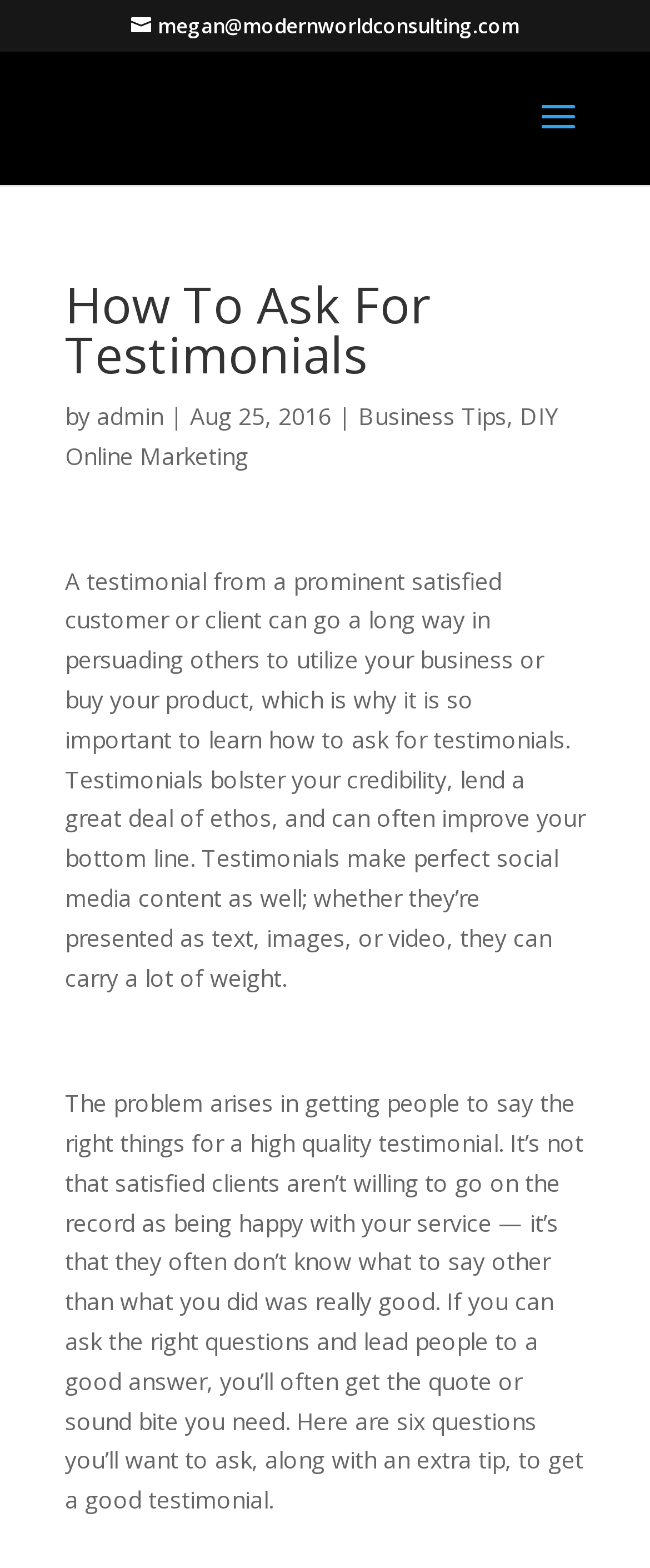Respond to the question with just a single word or phrase: 
What is the name of the consulting company?

Modern World Consulting